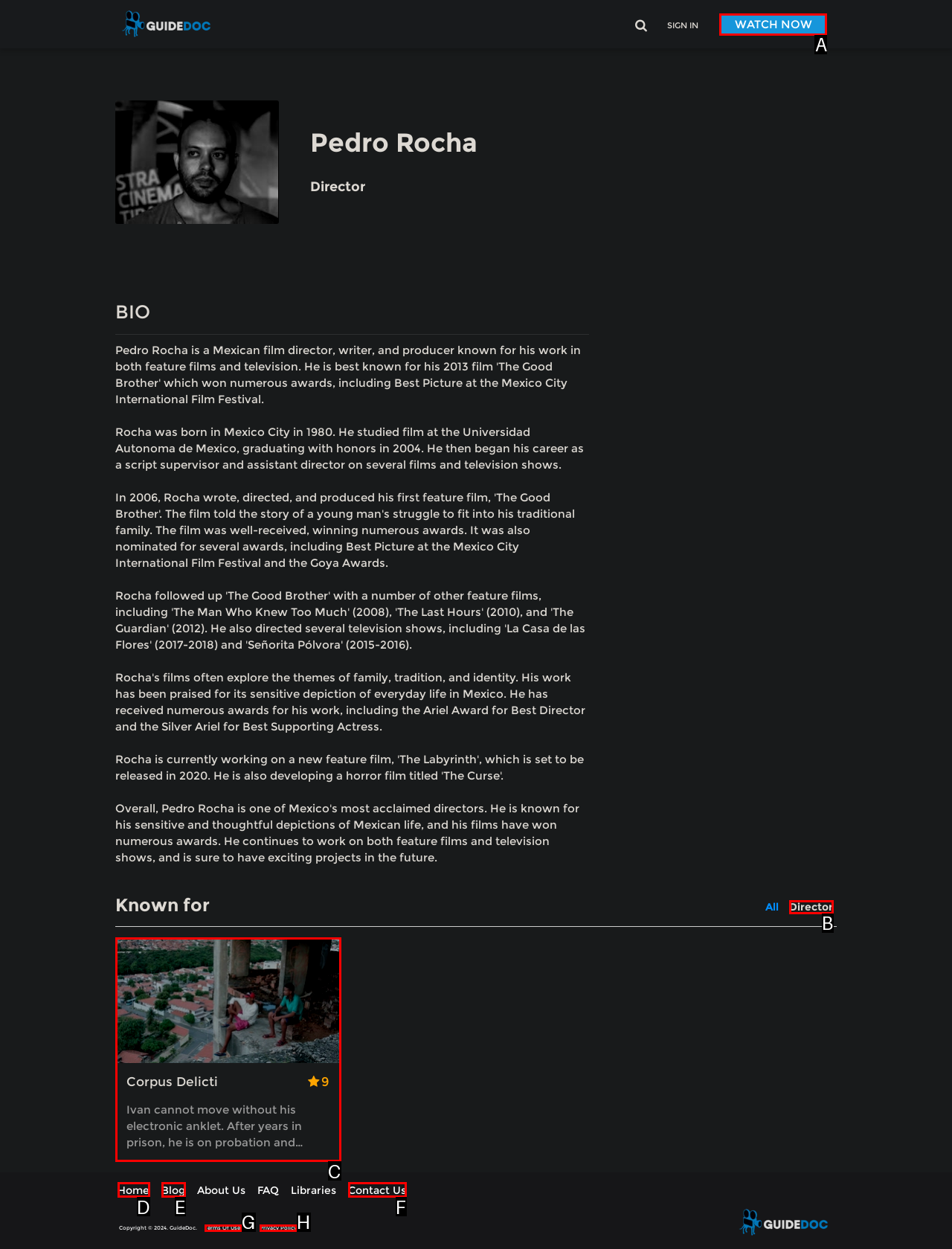Match the description: Terms Of Use to the appropriate HTML element. Respond with the letter of your selected option.

G